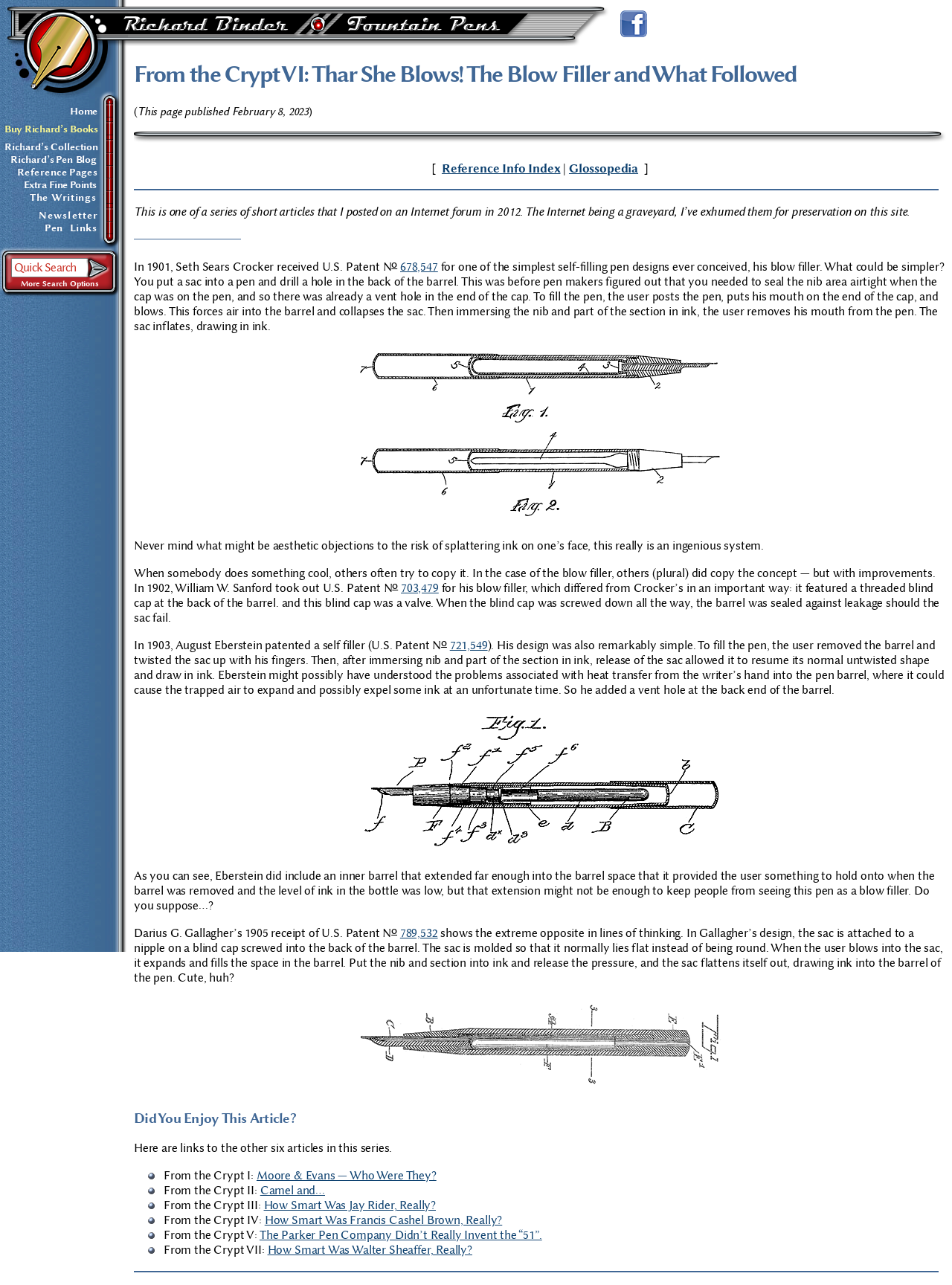Determine the bounding box coordinates for the UI element described. Format the coordinates as (top-left x, top-left y, bottom-right x, bottom-right y) and ensure all values are between 0 and 1. Element description: Newsletter

[0.041, 0.162, 0.103, 0.172]